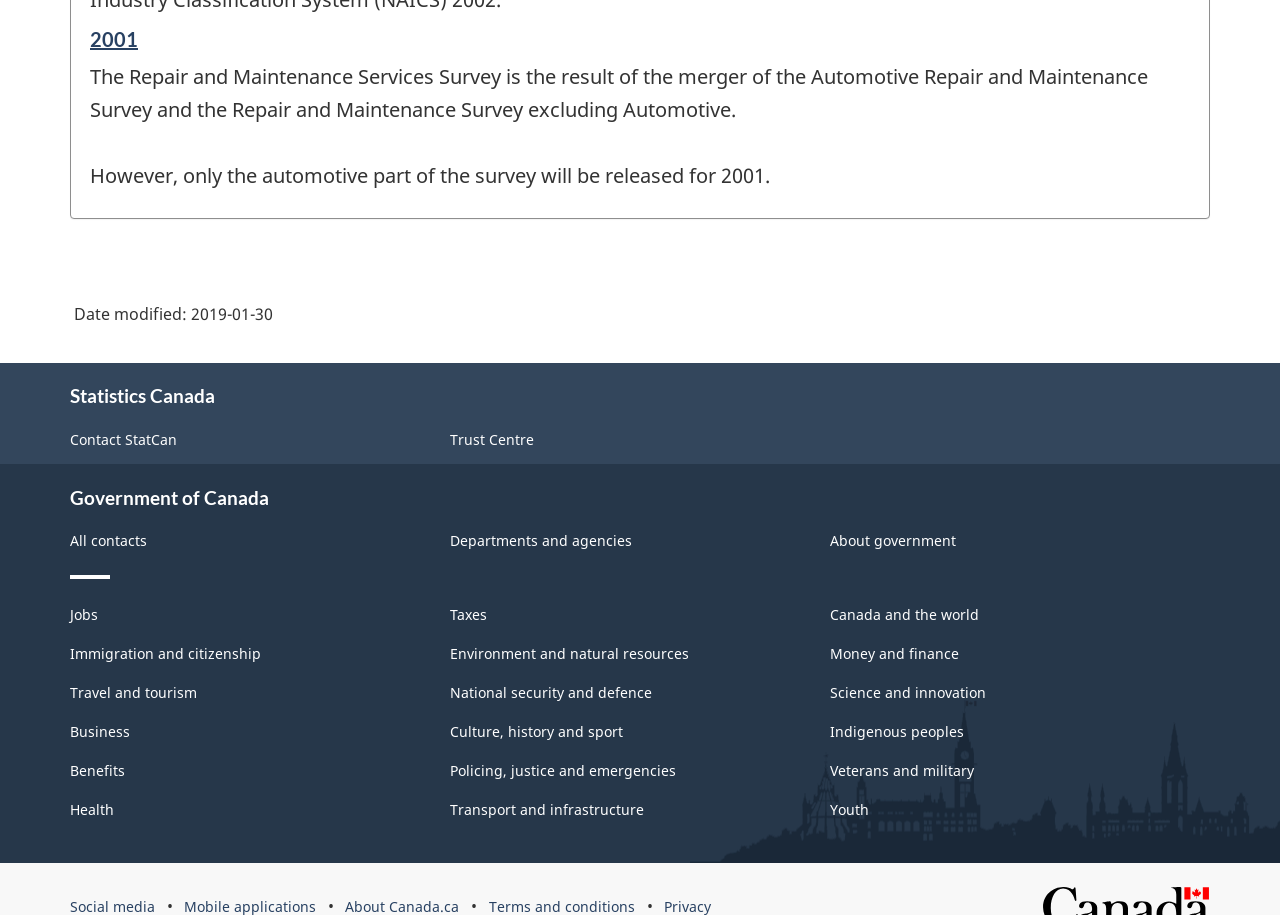Give a concise answer using one word or a phrase to the following question:
What is the name of the survey mentioned?

Repair and Maintenance Services Survey